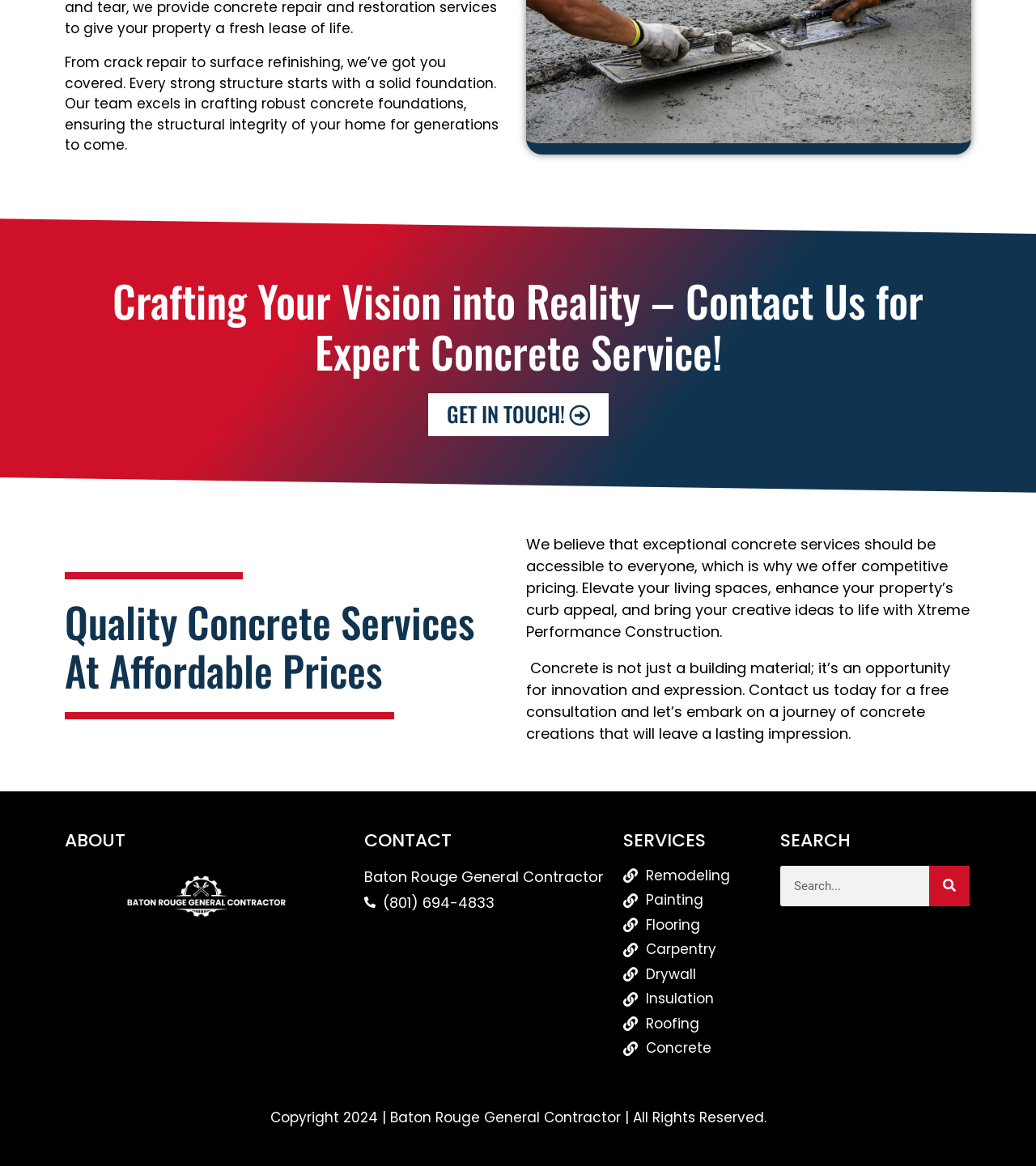Identify the bounding box coordinates for the UI element described as follows: "Get in Touch!". Ensure the coordinates are four float numbers between 0 and 1, formatted as [left, top, right, bottom].

[0.413, 0.337, 0.587, 0.374]